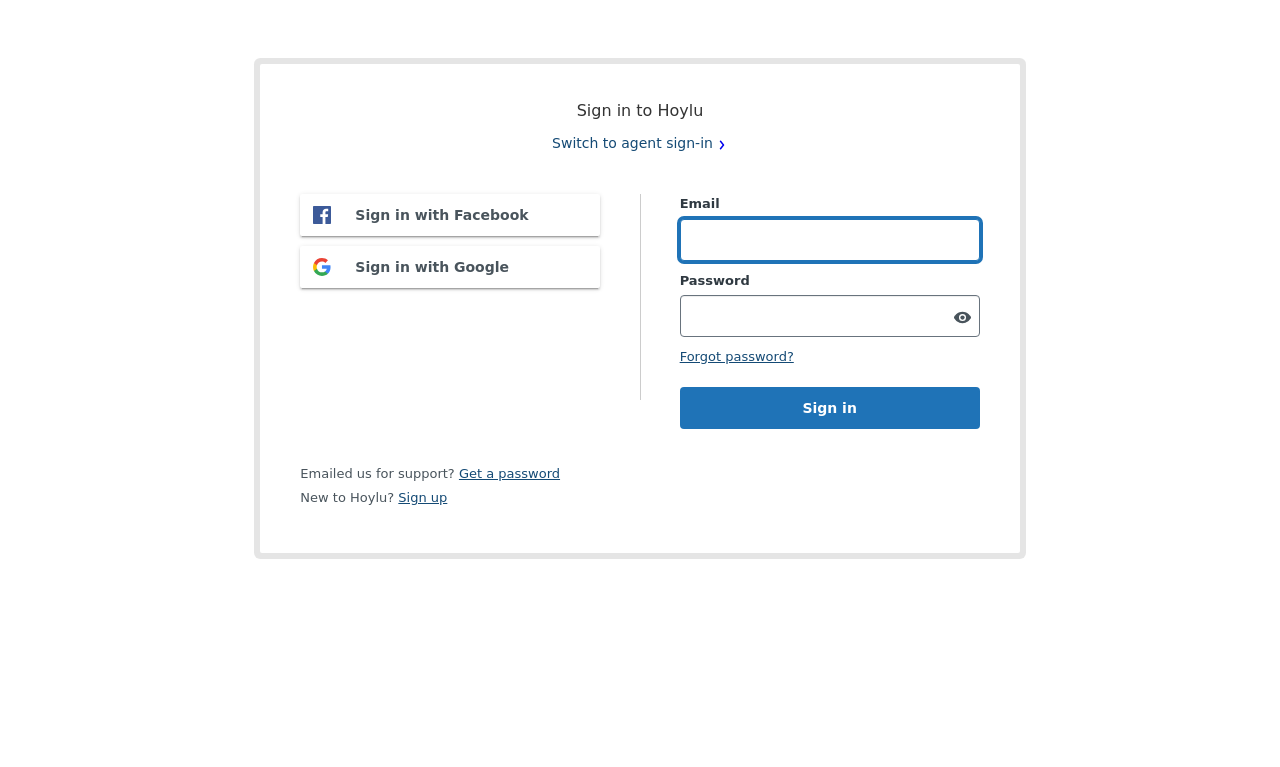Find and specify the bounding box coordinates that correspond to the clickable region for the instruction: "Sign in with Facebook".

[0.235, 0.253, 0.469, 0.308]